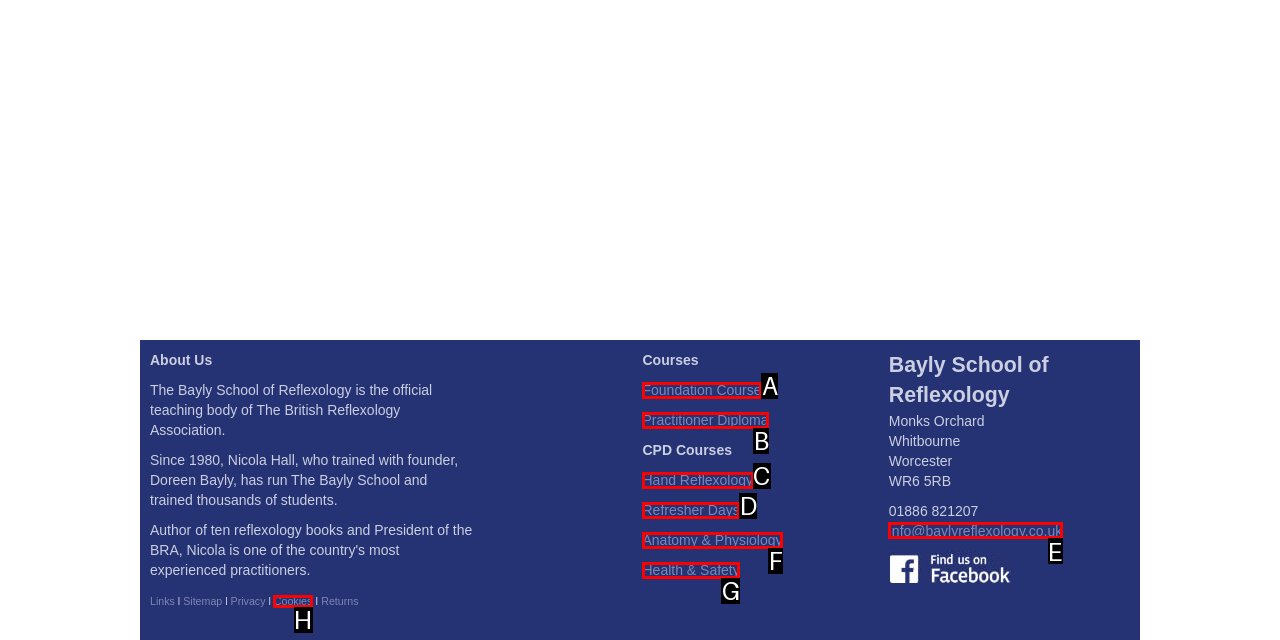Refer to the description: Hand Reflexology and choose the option that best fits. Provide the letter of that option directly from the options.

C